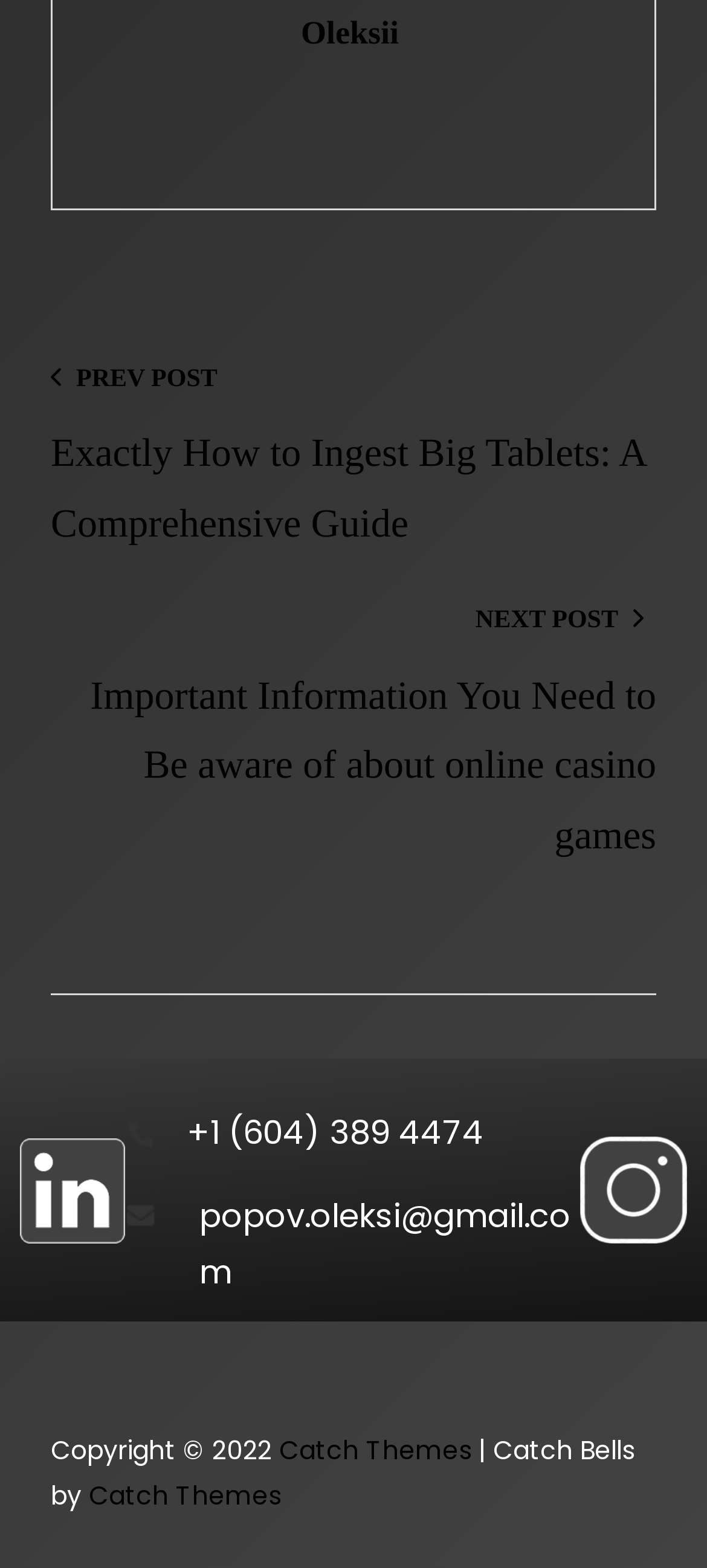Please give a succinct answer using a single word or phrase:
What is the copyright year?

2022